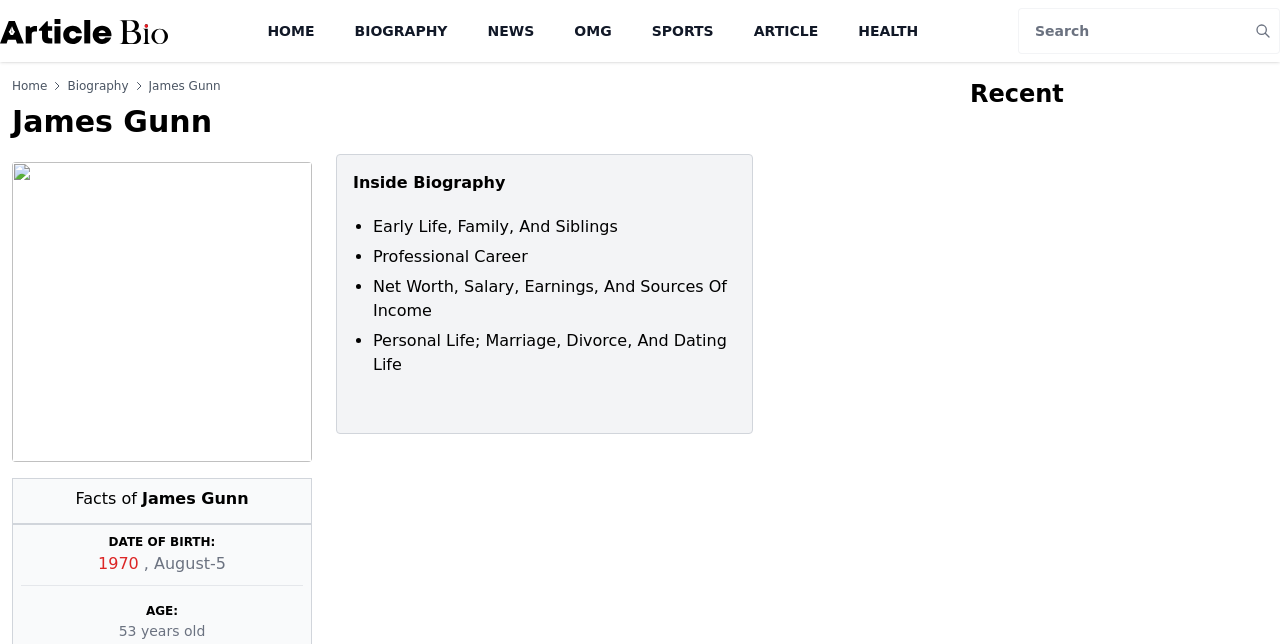Generate a thorough explanation of the webpage's elements.

The webpage is about James Gunn, an American filmmaker and musician. At the top, there is a logo of "ArticleBio.com" with a link to the website. Below the logo, there is a navigation menu with links to "HOME", "BIOGRAPHY", "NEWS", "OMG", "SPORTS", "ARTICLE", and "HEALTH". On the right side of the navigation menu, there is a search box with a "Search" button.

Below the navigation menu, there is a section with a heading "James Gunn" and a subheading "Facts of". This section contains a table with two rows, each with a label and a value. The first row has a label "DATE OF BIRTH:" and a value "1970, August-5", which is a link. The second row has a label "AGE:" and a value "53 years old".

To the right of the table, there is a section with a heading "Inside Biography" and a list of links to different sections, including "Early Life, Family, And Siblings", "Professional Career", "Net Worth, Salary, Earnings, And Sources Of Income", and "Personal Life; Marriage, Divorce, And Dating Life". Each link is preceded by a bullet point.

At the bottom of the page, there is a section with a heading "Recent".